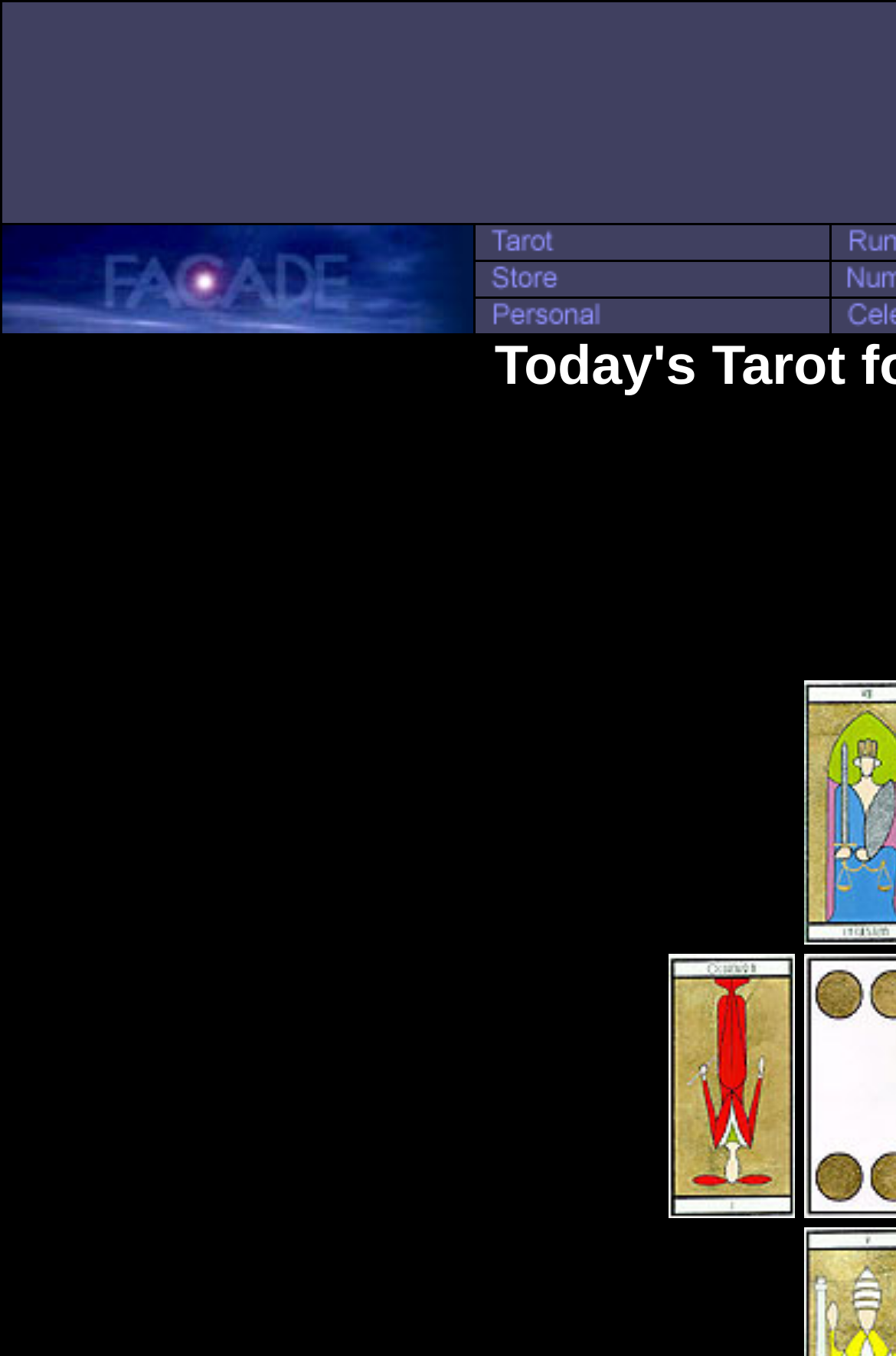What is the text of the link in the last grid cell?
Give a detailed response to the question by analyzing the screenshot.

The last grid cell contains a link with the text 'Click for Details', which is also an image.